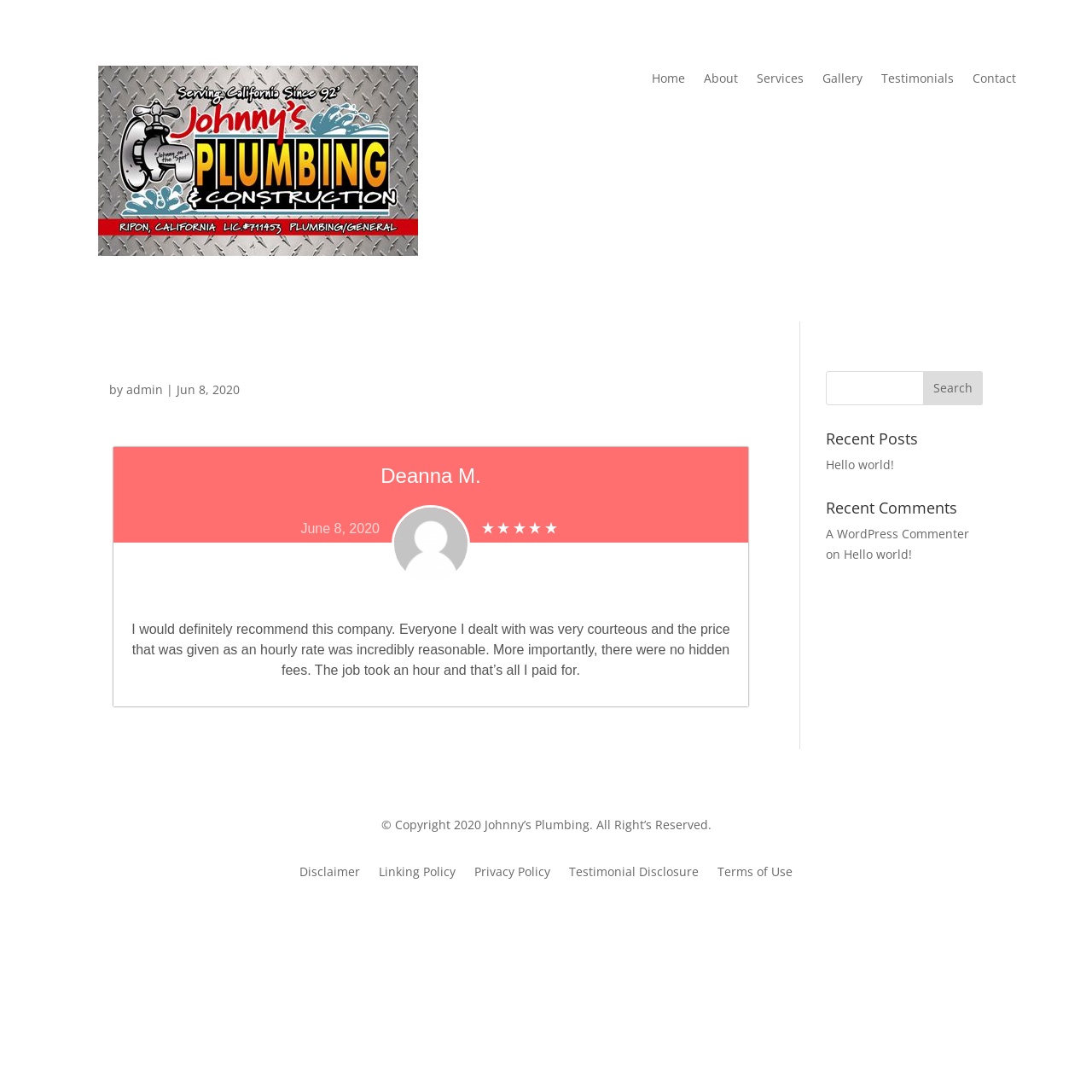Provide the bounding box coordinates for the area that should be clicked to complete the instruction: "Click on the Home link".

[0.597, 0.066, 0.627, 0.083]